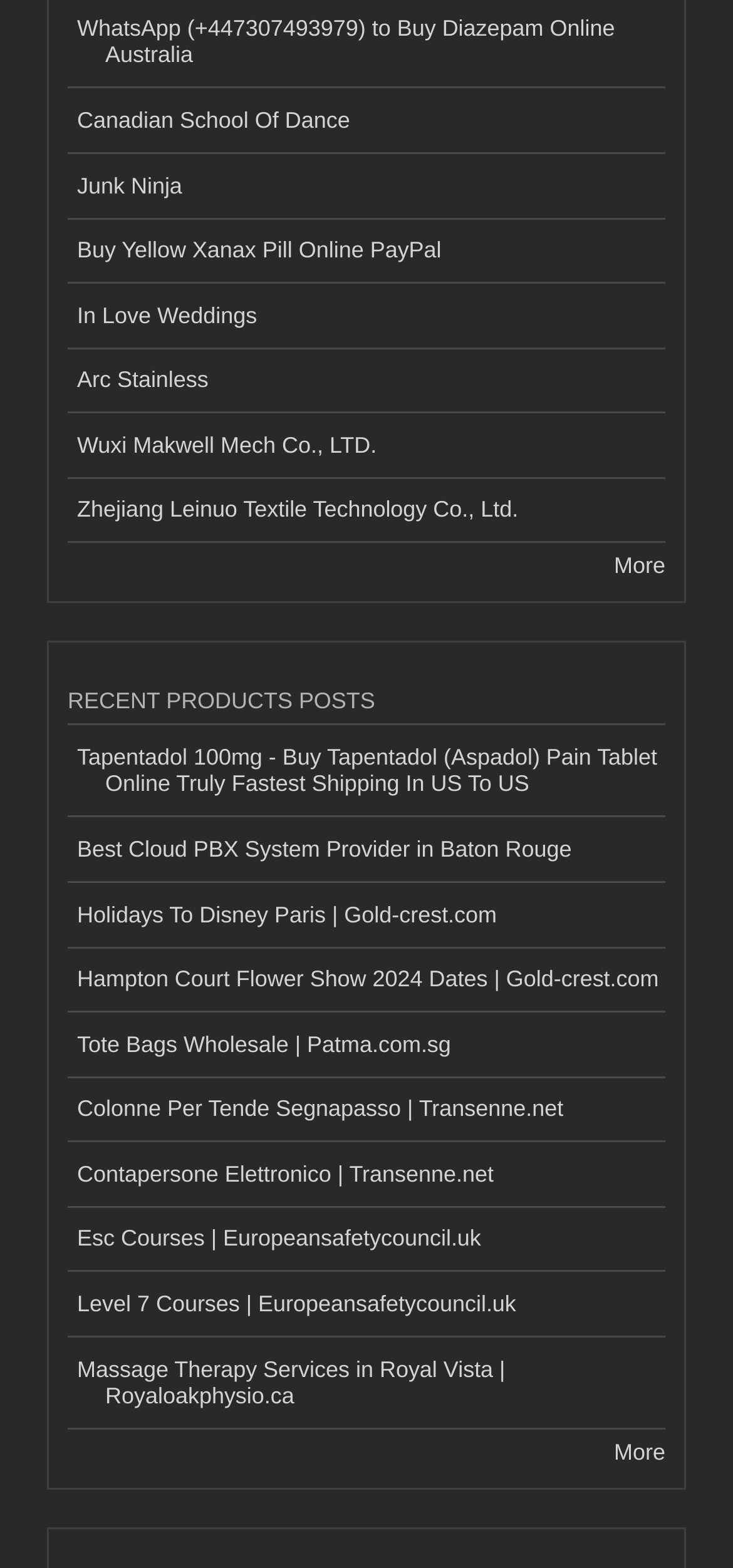What is the last link about?
Based on the image, provide your answer in one word or phrase.

Massage Therapy Services